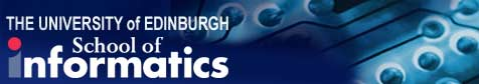Please answer the following question using a single word or phrase: 
What is written in bold uppercase letters?

THE UNIVERSITY of EDINBURGH